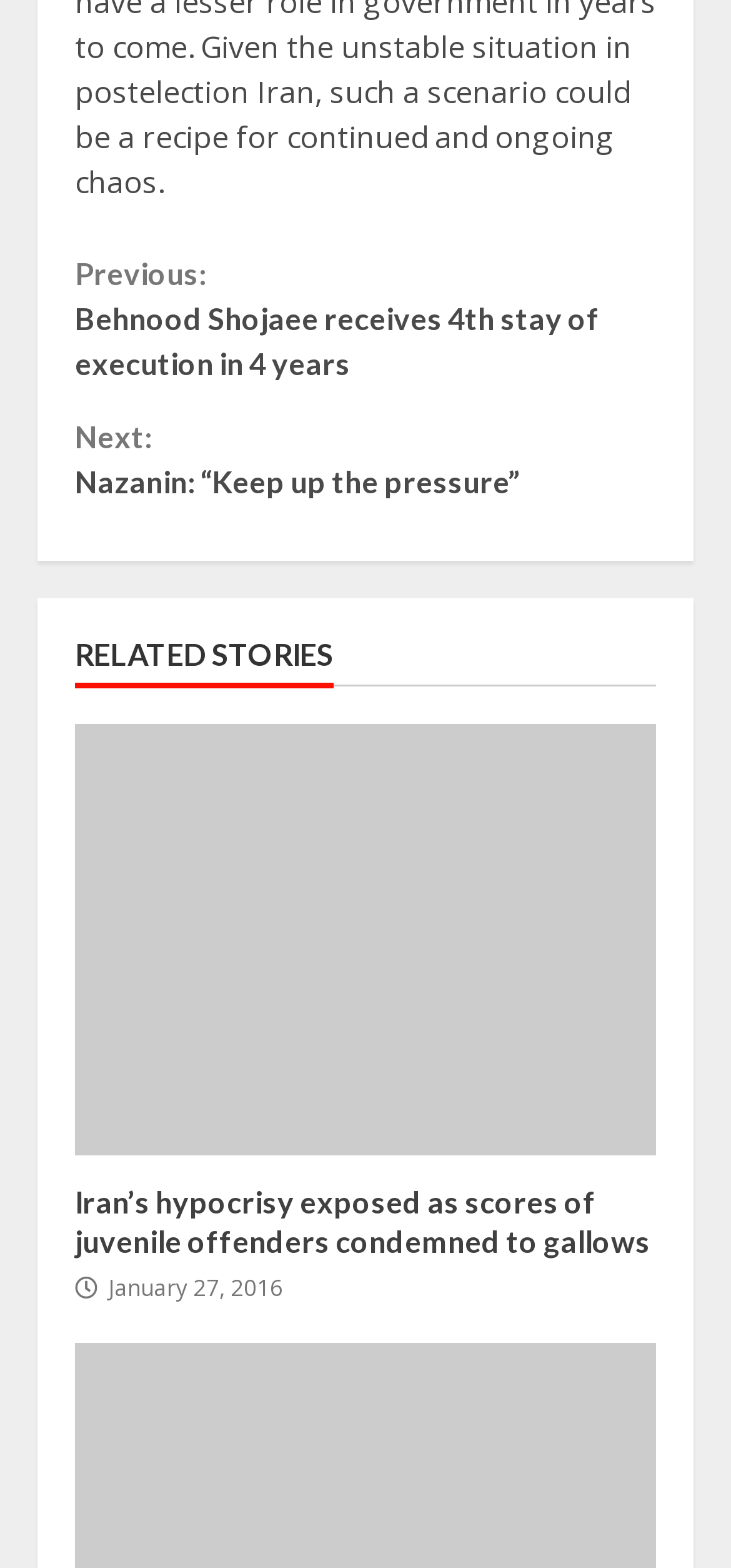Please give a one-word or short phrase response to the following question: 
What is the title of the first related story?

Iran’s hypocrisy exposed